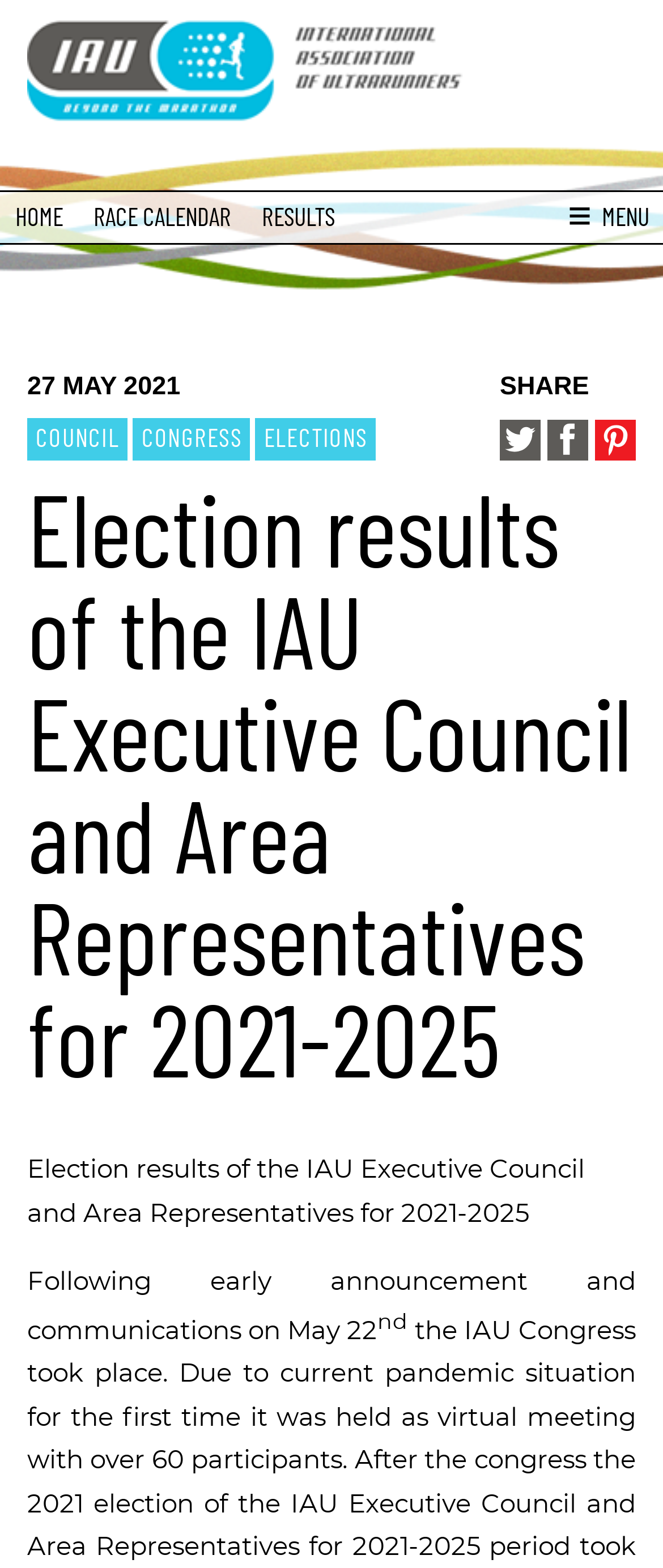Determine the coordinates of the bounding box that should be clicked to complete the instruction: "go to IAU homepage". The coordinates should be represented by four float numbers between 0 and 1: [left, top, right, bottom].

[0.041, 0.013, 0.7, 0.078]